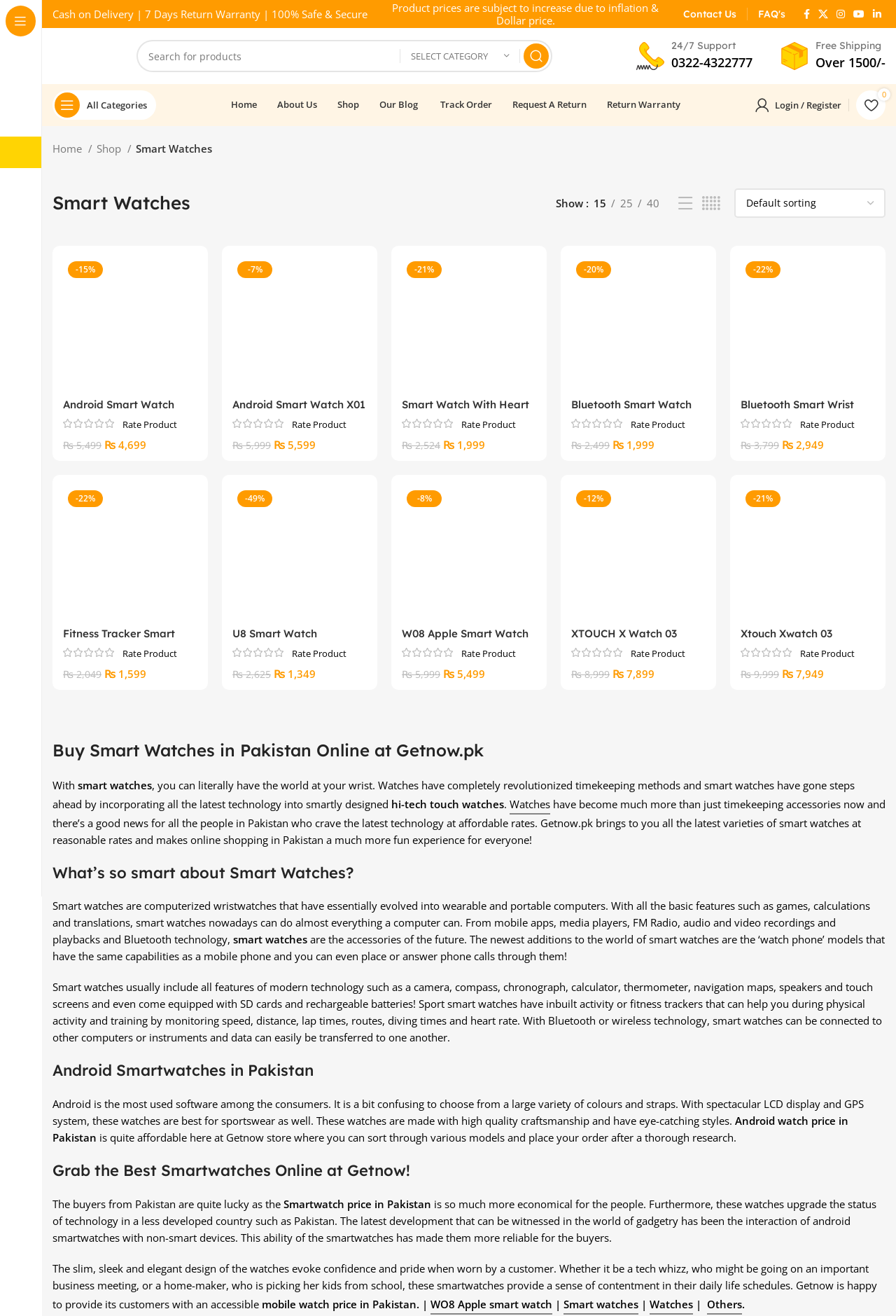Extract the bounding box coordinates for the UI element described as: "December 6, 2022".

None